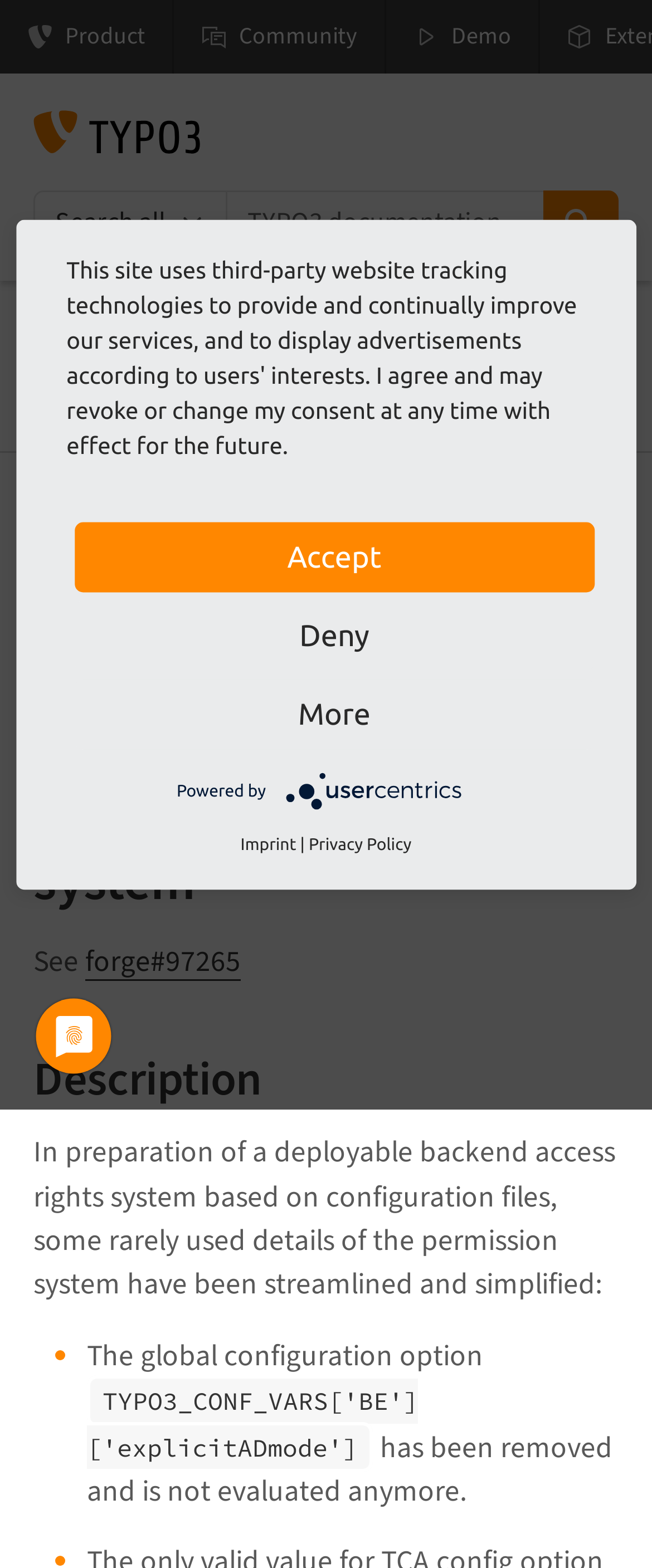What is the purpose of the permission system mentioned in the description?
Please use the image to provide an in-depth answer to the question.

I read the description section and found that the permission system is being streamlined and simplified in preparation for a deployable backend access rights system based on configuration files.